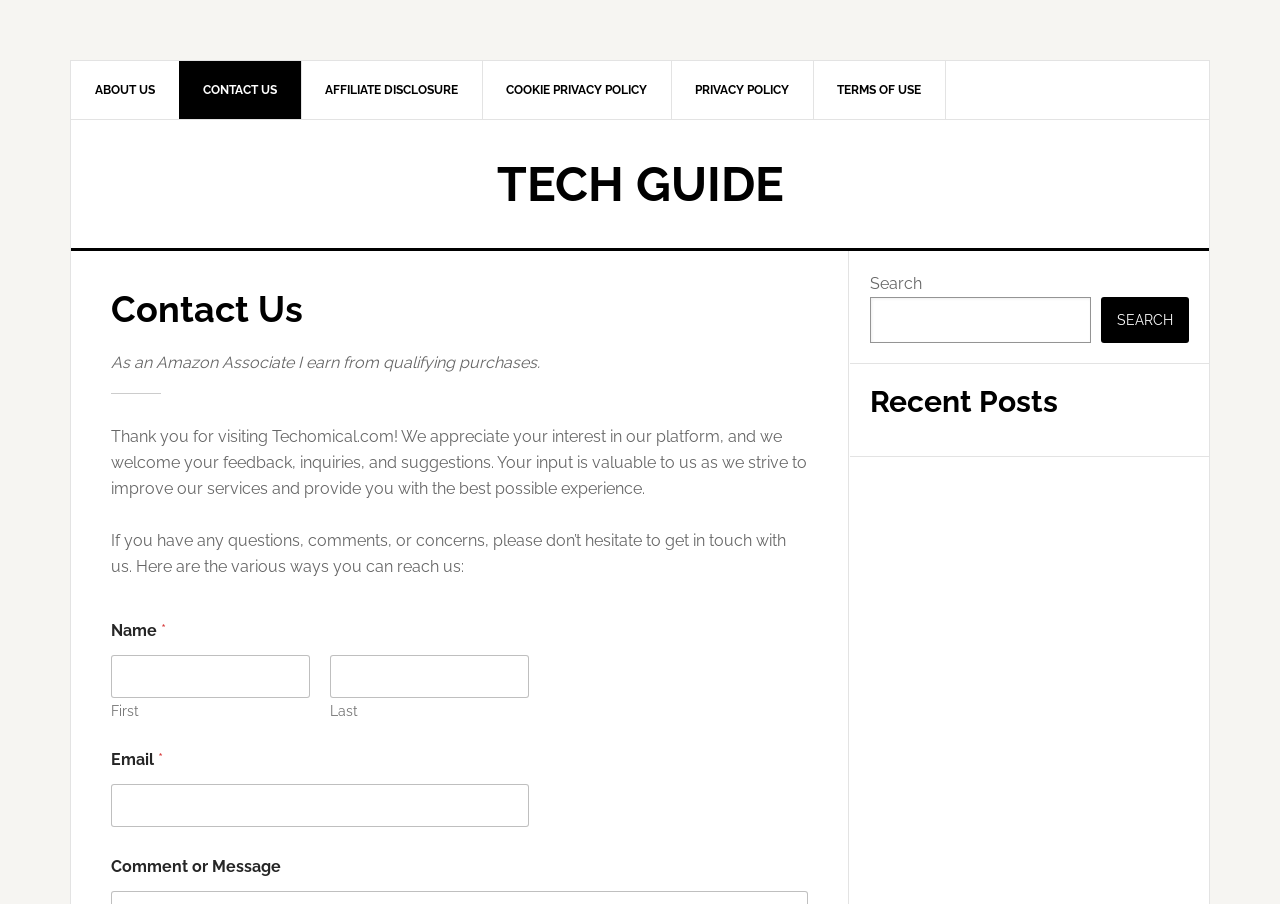Explain the webpage in detail.

The webpage is a contact page for Techomical.com, with a focus on providing a way for visitors to get in touch with the website's administrators. At the top of the page, there are two "Skip to" links, one for main content and one for the primary sidebar. Below these links, there is a secondary navigation menu with six links: ABOUT US, CONTACT US, AFFILIATE DISCLOSURE, COOKIE PRIVACY POLICY, PRIVACY POLICY, and TERMS OF USE.

The main content area is divided into two sections. On the left side, there is a section with a heading "Contact Us" and a subheading that mentions earning from qualifying purchases as an Amazon Associate. Below this, there is a paragraph thanking visitors for their interest in the platform and welcoming their feedback. The section then provides a message encouraging visitors to get in touch with any questions, comments, or concerns.

Below this message, there is a contact form with fields for first name, last name, email, and a comment or message. Each of these fields is required to be filled in.

On the right side of the main content area, there is a primary sidebar with a search function at the top. The search function has a text box and a search button. Below the search function, there is a heading "Recent Posts" but no posts are listed.

Overall, the webpage is designed to facilitate communication between visitors and the website's administrators, with a clear and simple layout that makes it easy to find and use the contact form.